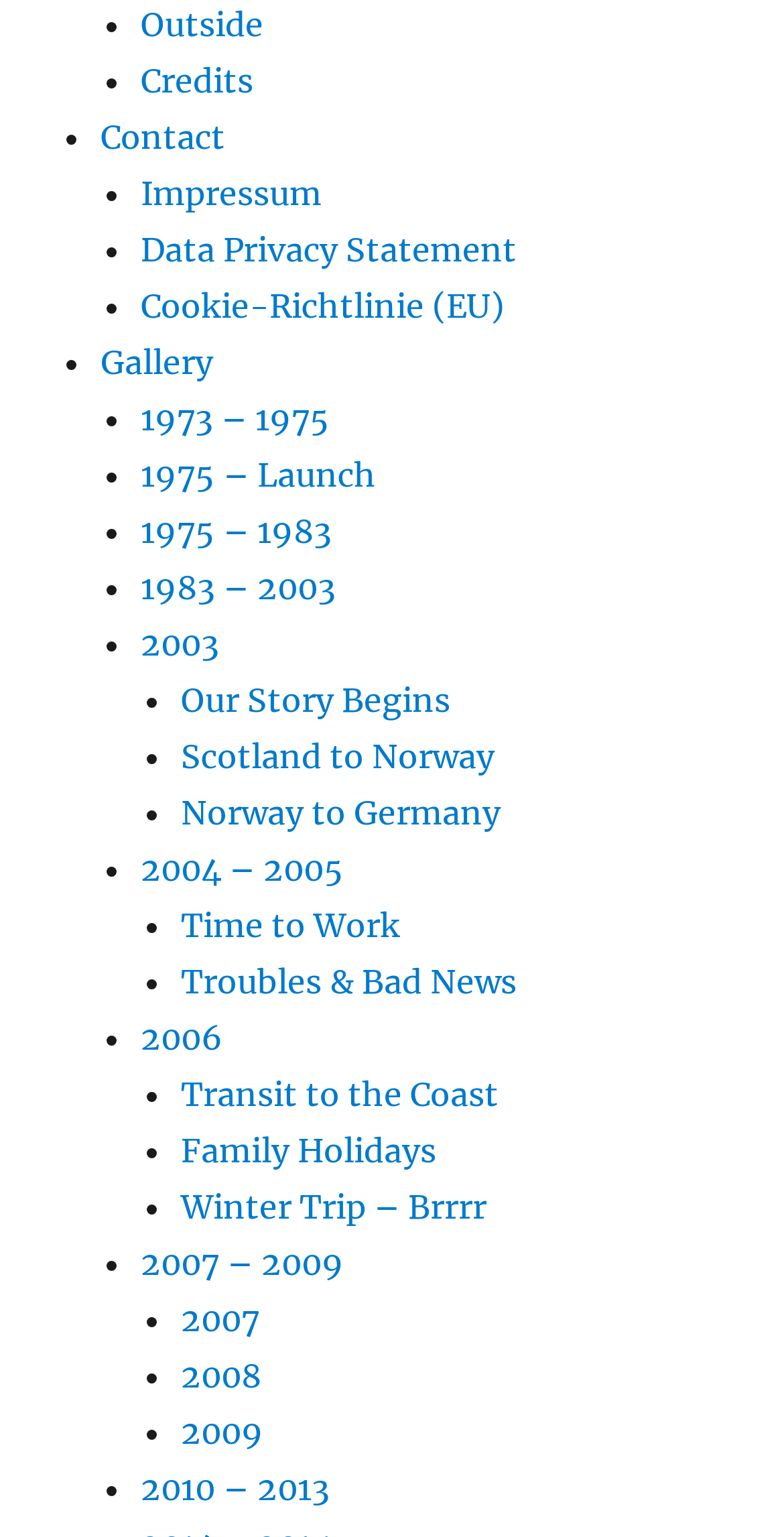Are the links organized chronologically?
Carefully examine the image and provide a detailed answer to the question.

By analyzing the text of each link, I found that they are organized in a chronological order, with the earliest dates appearing at the top of the list and the latest dates at the bottom.